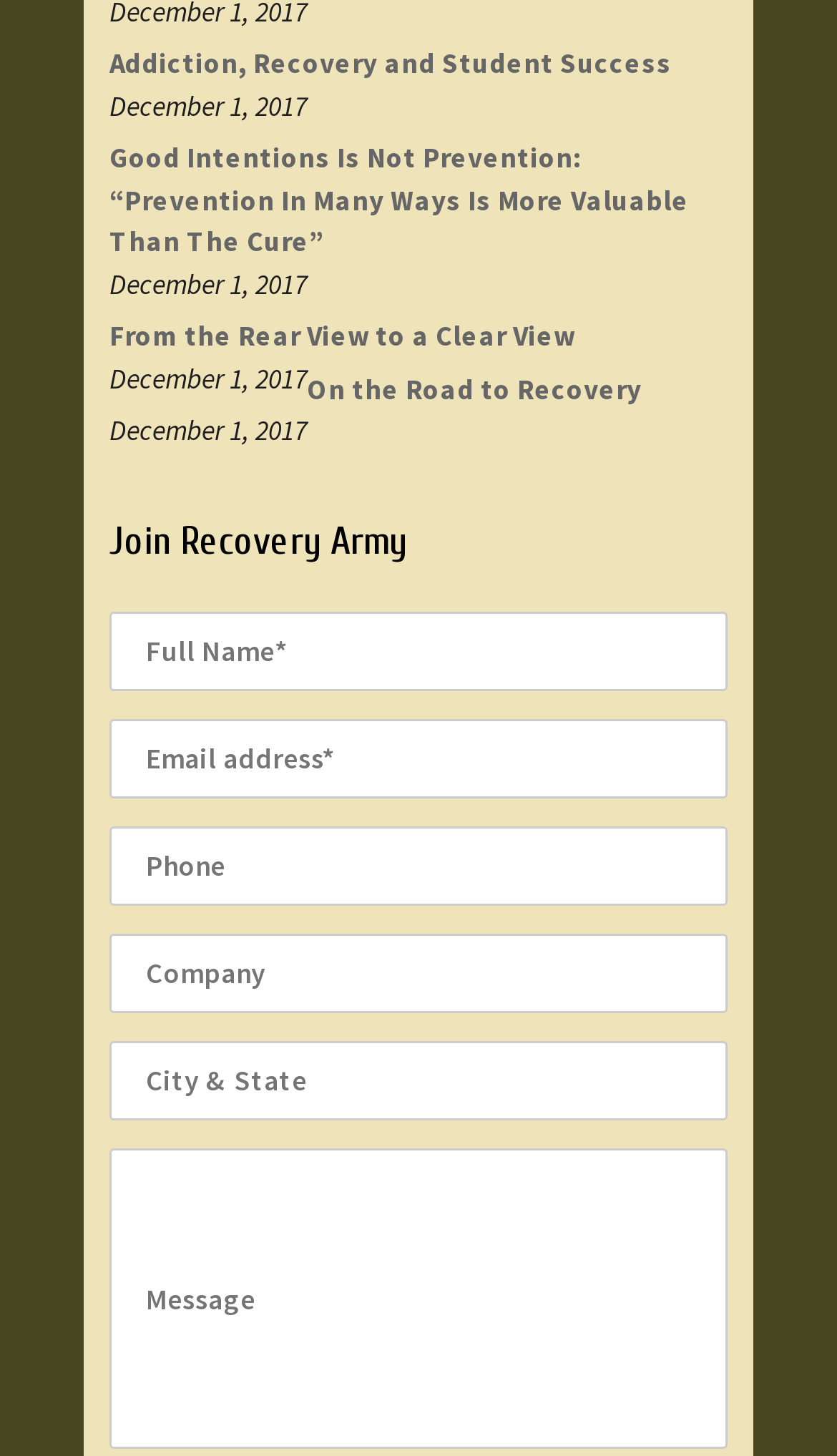Consider the image and give a detailed and elaborate answer to the question: 
What is the purpose of the text box labeled 'message'?

The text box labeled 'message' is likely intended for users to send a message or provide additional information when joining the recovery army, as it is part of the form below the 'Join Recovery Army' section.